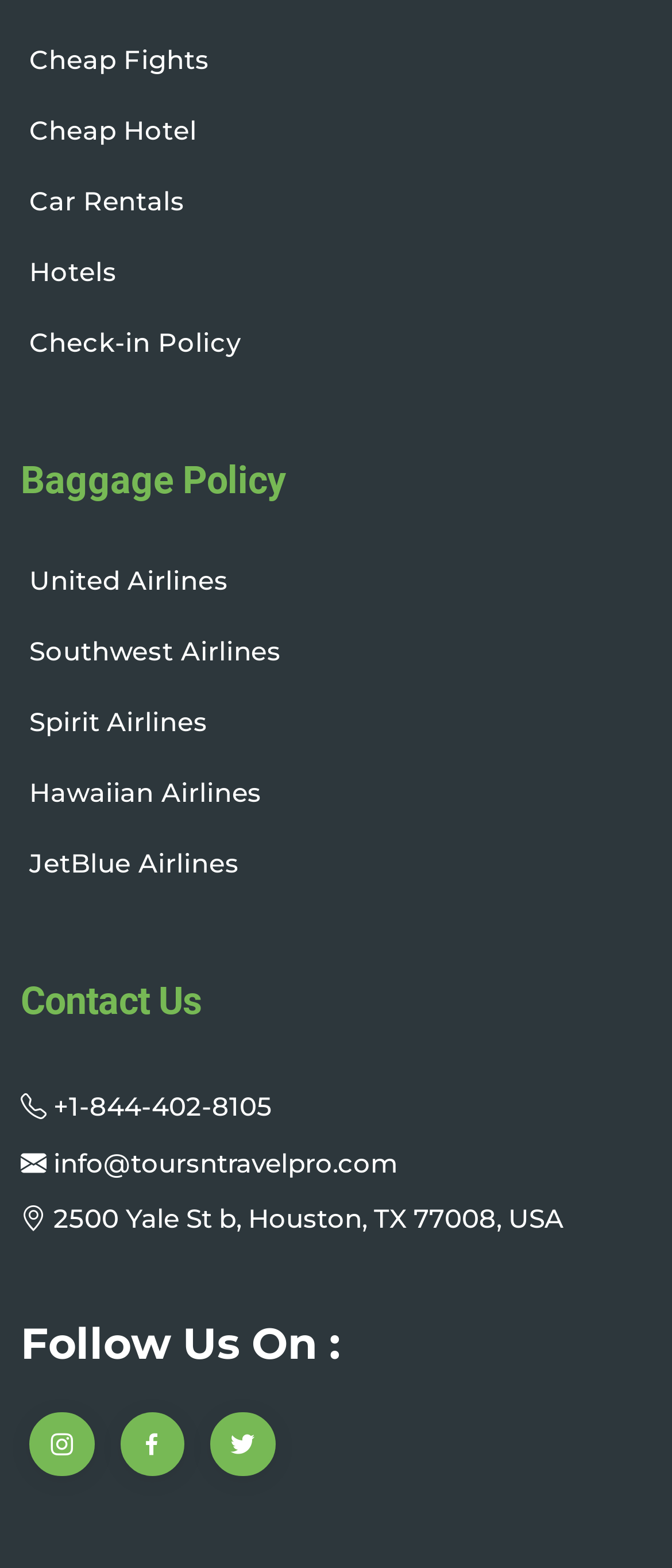Please locate the clickable area by providing the bounding box coordinates to follow this instruction: "Follow us on Facebook".

[0.044, 0.9, 0.14, 0.942]